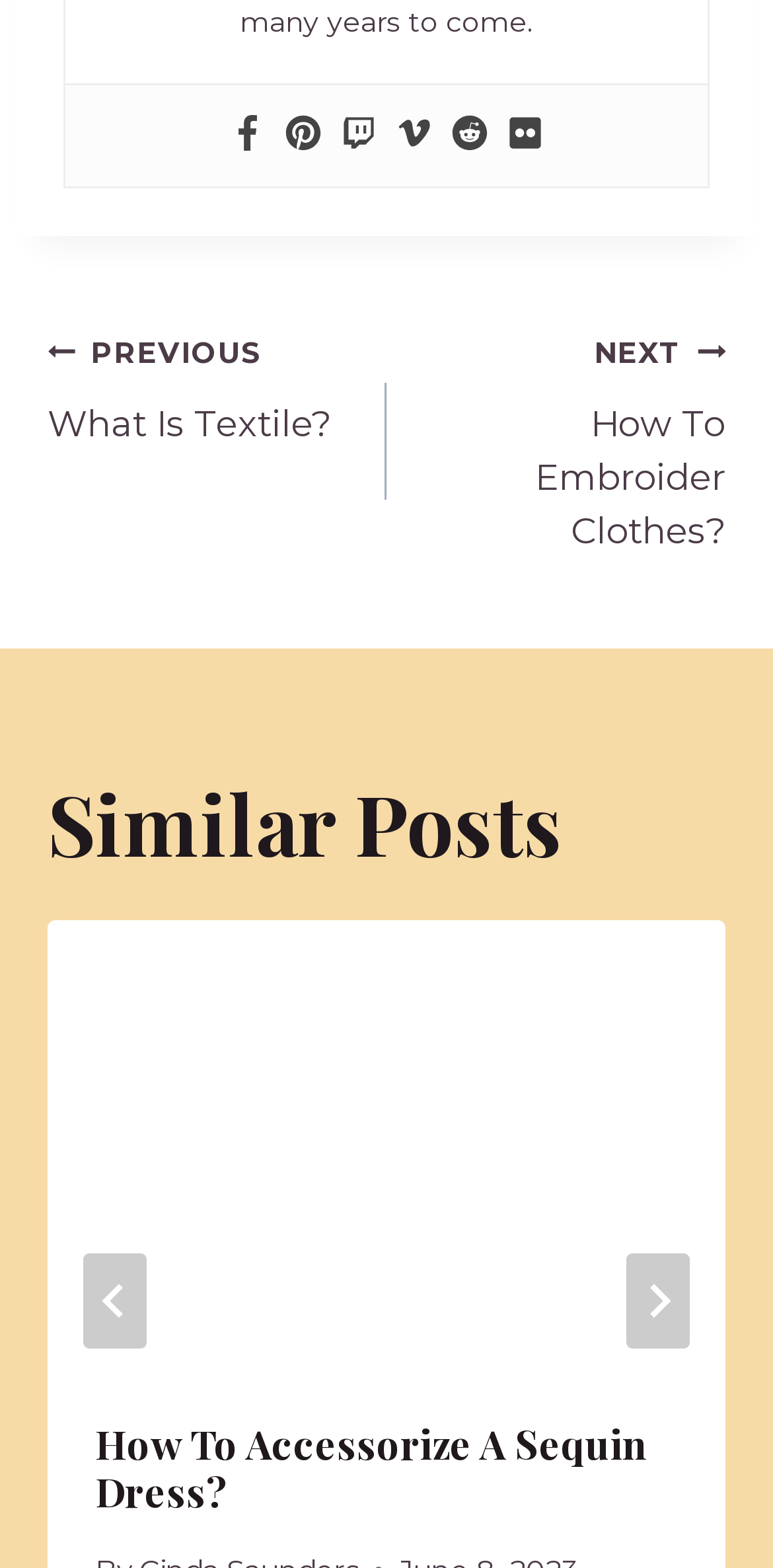Find the bounding box coordinates of the area that needs to be clicked in order to achieve the following instruction: "Go to Vimeo". The coordinates should be specified as four float numbers between 0 and 1, i.e., [left, top, right, bottom].

[0.513, 0.073, 0.559, 0.1]